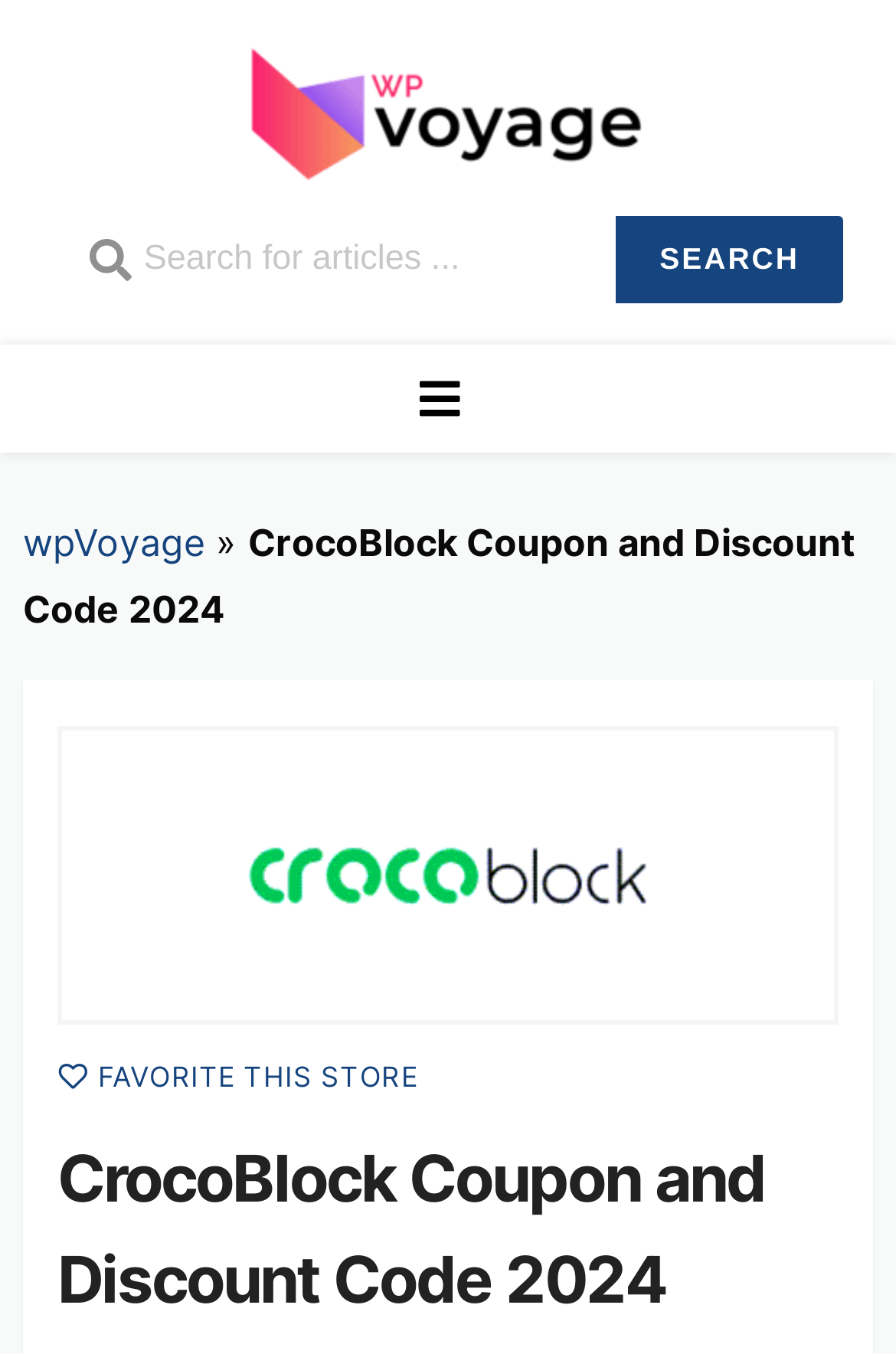Is the search bar located above or below the 'Skip to content' link?
Please look at the screenshot and answer using one word or phrase.

Above